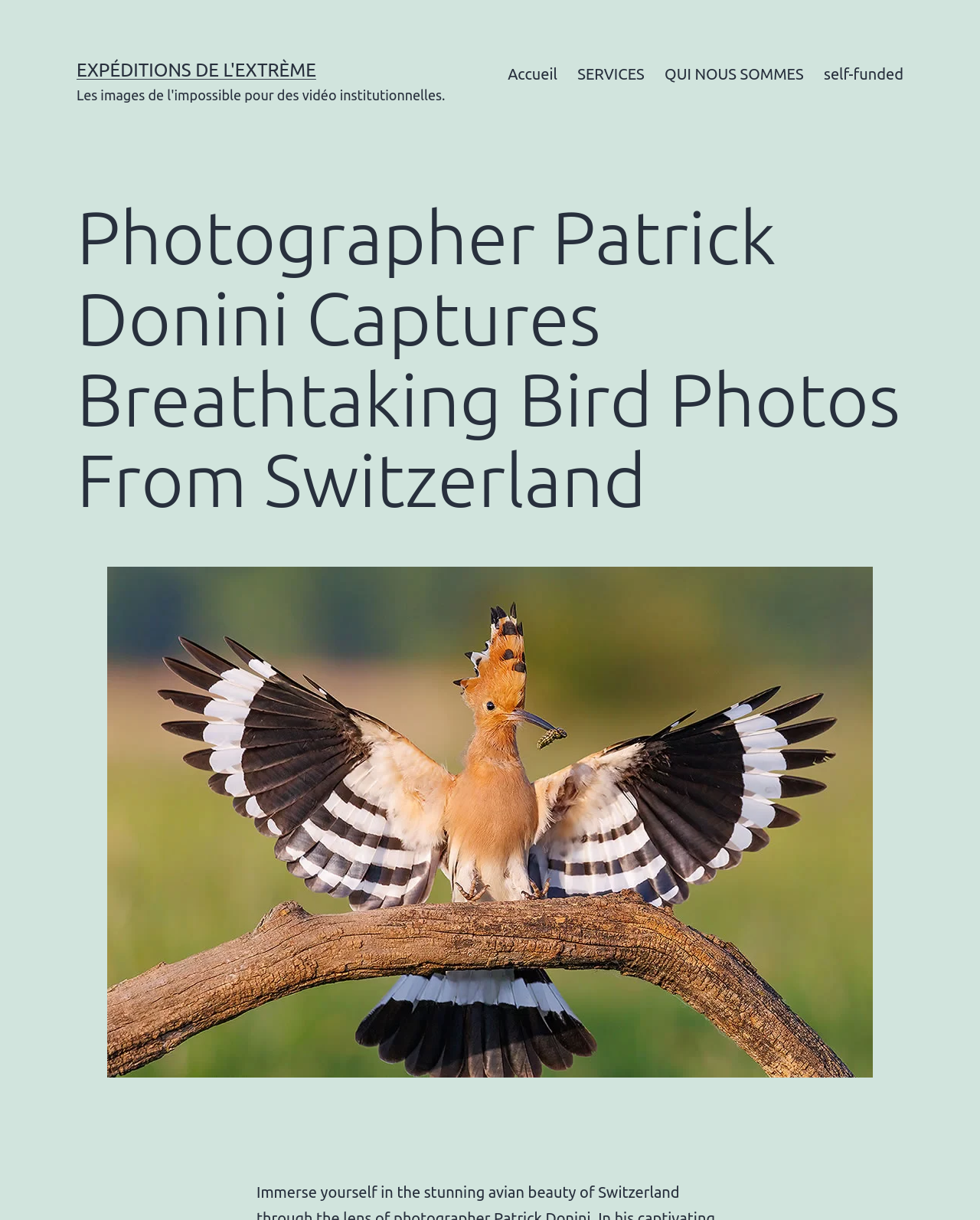How many sections are there in the main content area?
Please utilize the information in the image to give a detailed response to the question.

I divided the main content area into sections based on the layout and found that there are two distinct sections: a heading section and a figure section. The heading section contains the main heading, and the figure section contains an image.